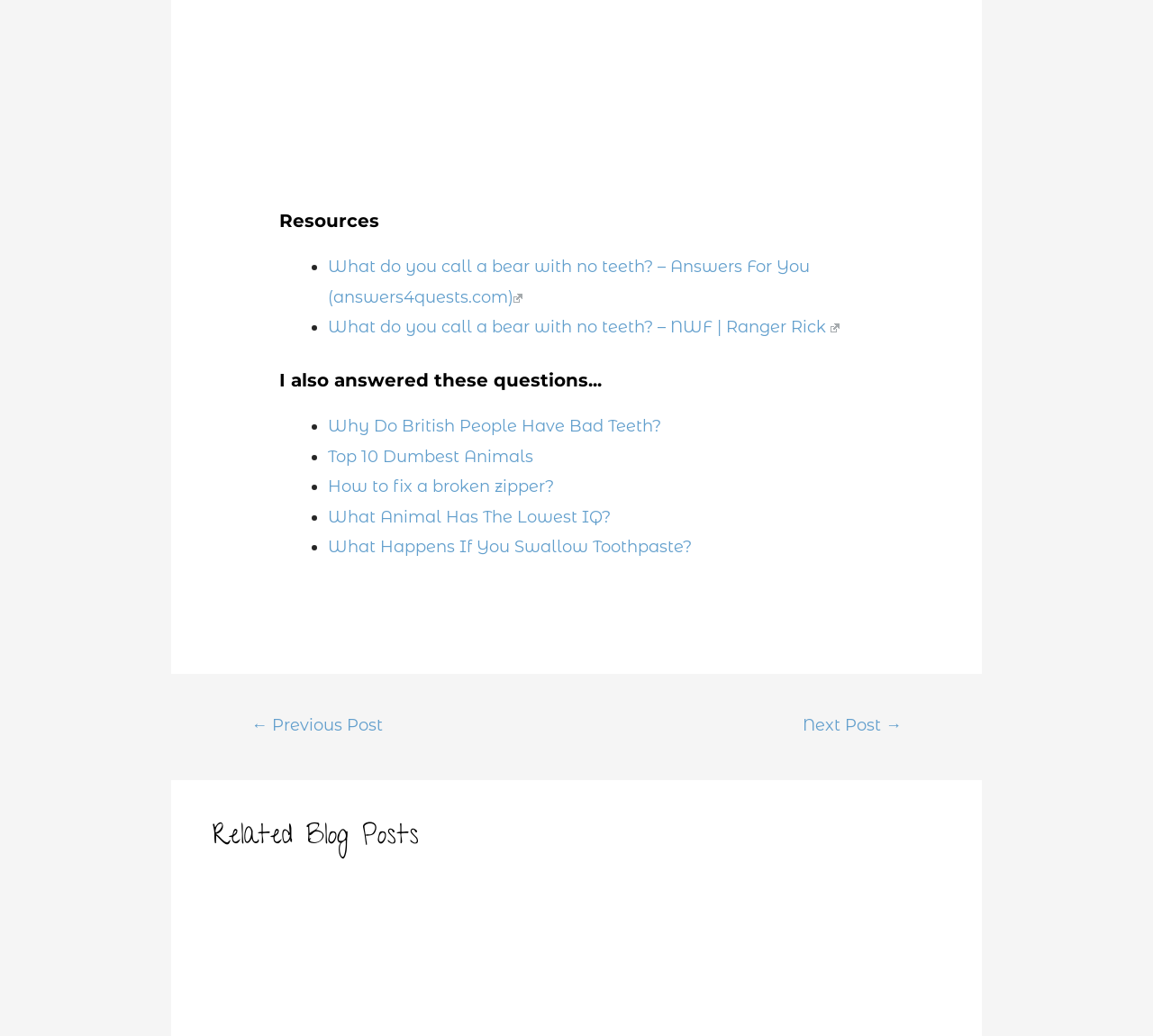What is the purpose of the 'Post navigation' section?
Examine the image and give a concise answer in one word or a short phrase.

To navigate to previous or next post